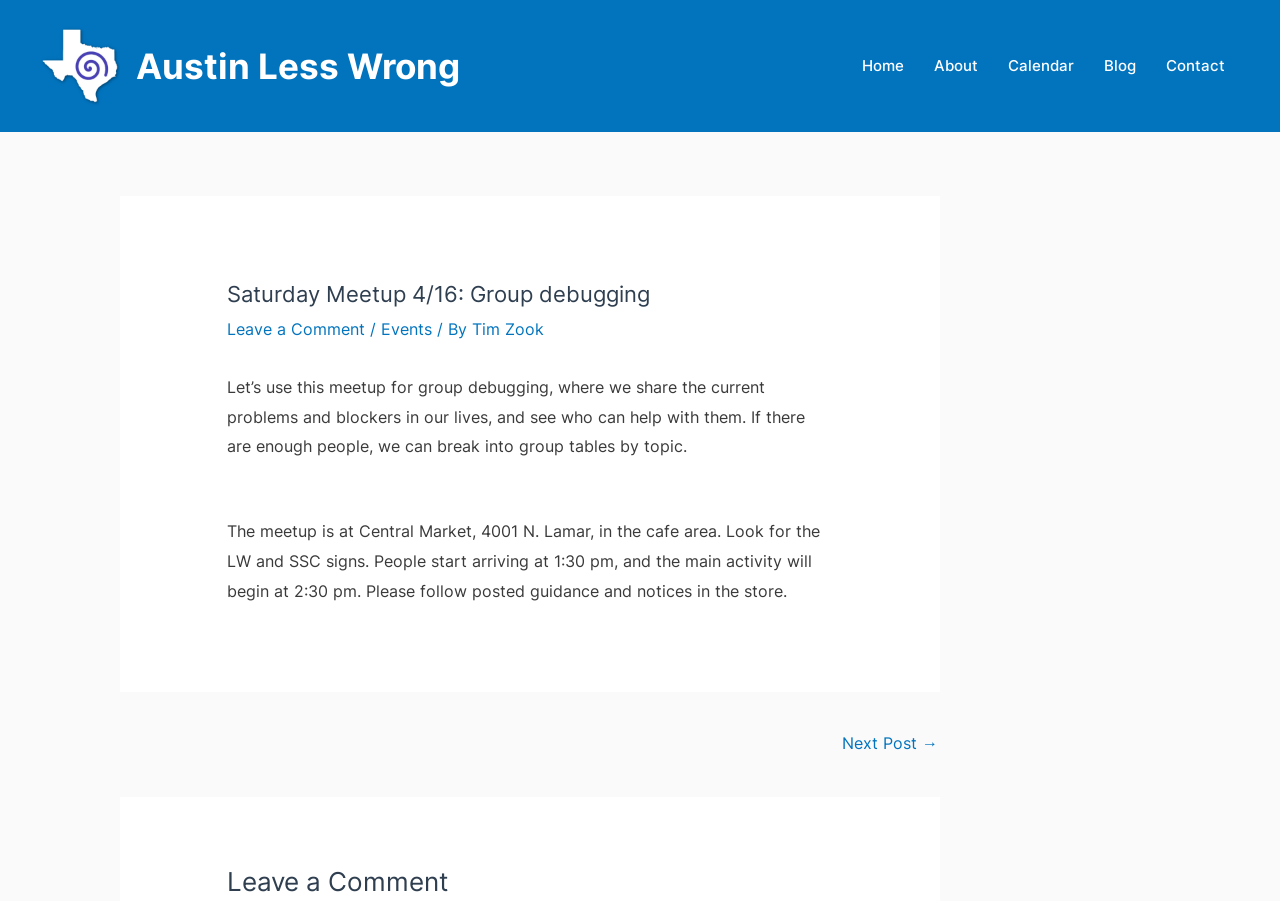Please determine the bounding box coordinates of the section I need to click to accomplish this instruction: "Click on the 'Home' link".

[0.662, 0.034, 0.718, 0.112]